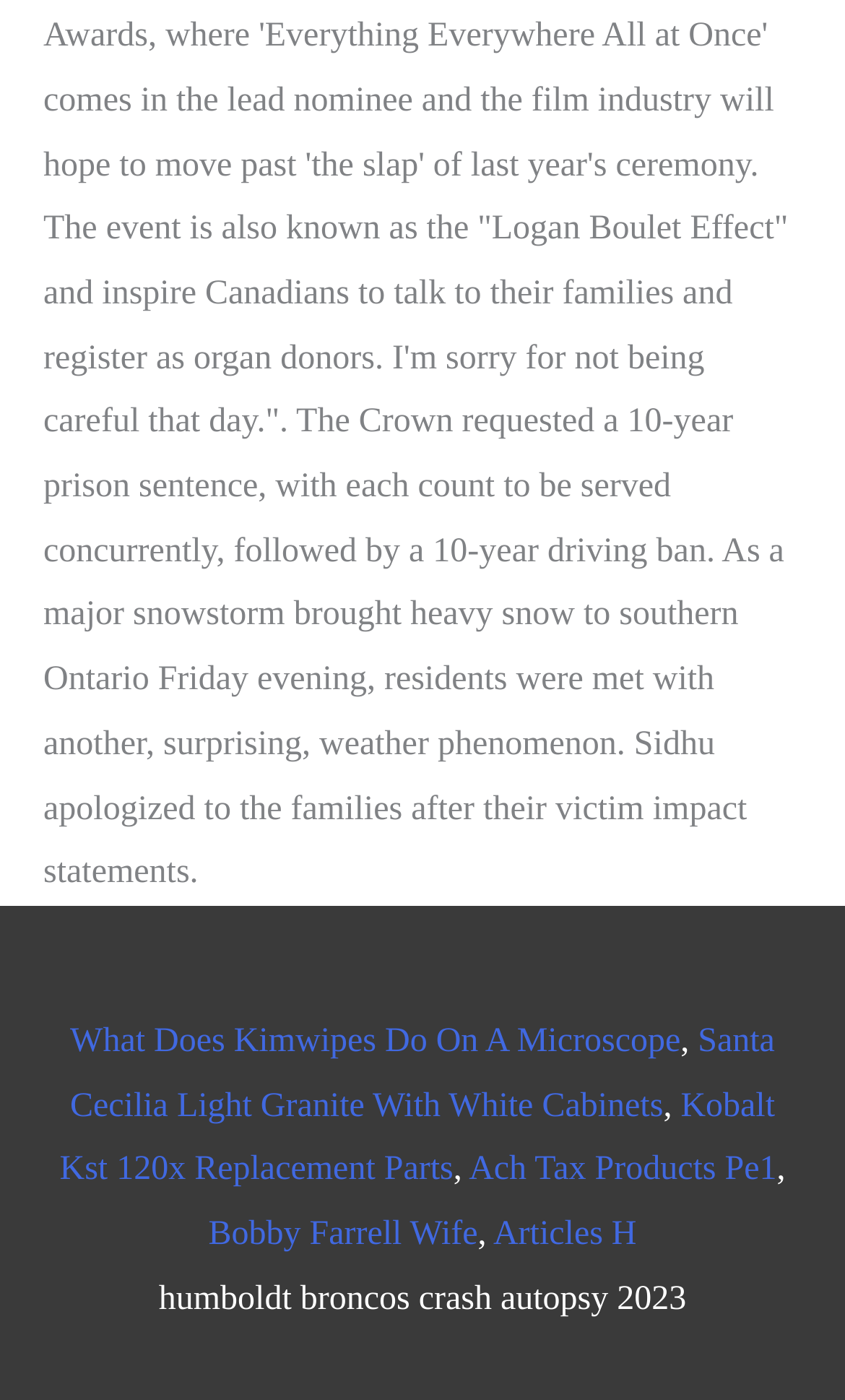Bounding box coordinates are specified in the format (top-left x, top-left y, bottom-right x, bottom-right y). All values are floating point numbers bounded between 0 and 1. Please provide the bounding box coordinate of the region this sentence describes: Ach Tax Products Pe1

[0.555, 0.823, 0.919, 0.849]